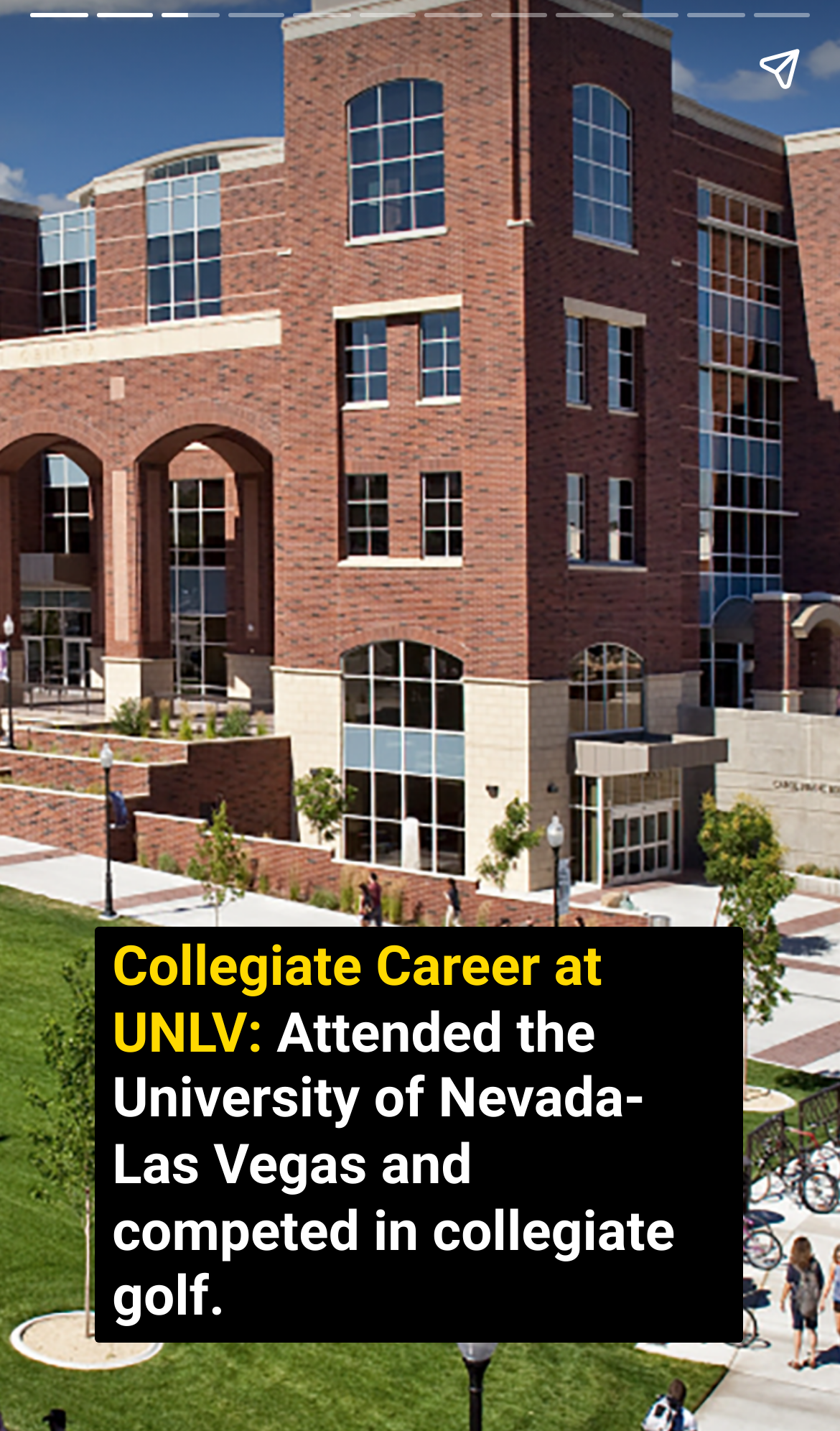What is the text of the webpage's headline?

Charley Hoffman: Crafting Legends on the Green